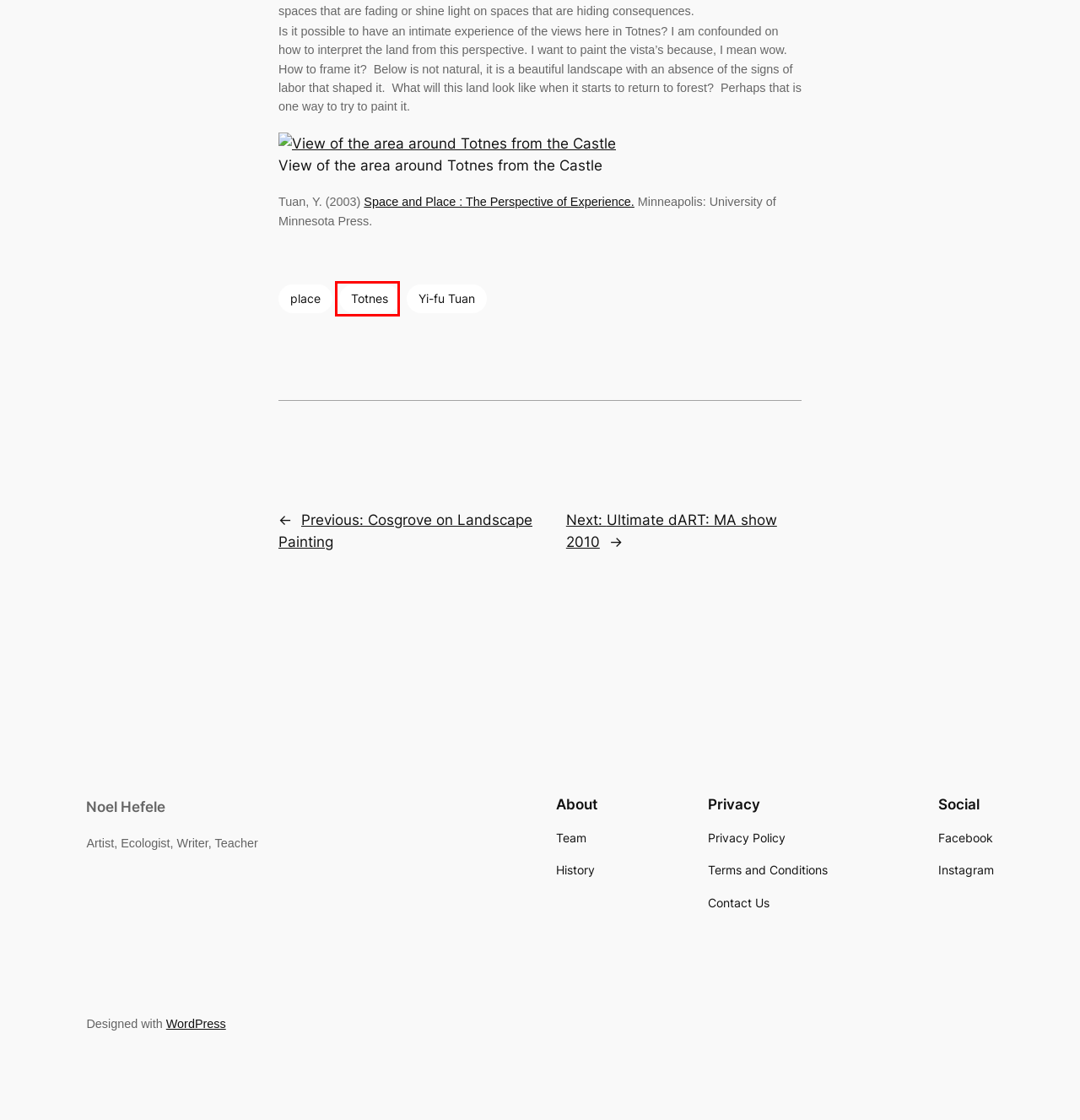A screenshot of a webpage is given with a red bounding box around a UI element. Choose the description that best matches the new webpage shown after clicking the element within the red bounding box. Here are the candidates:
A. place Archives - Noel Hefele
B. Totnes Archives - Noel Hefele
C. Contact - Noel Hefele
D. Yi-fu Tuan Archives - Noel Hefele
E. Cosgrove on Landscape Painting - Noel Hefele
F. Blog Tool, Publishing Platform, and CMS – WordPress.org
G. Quotes Archives - Noel Hefele
H. Journal Archives - Noel Hefele

B